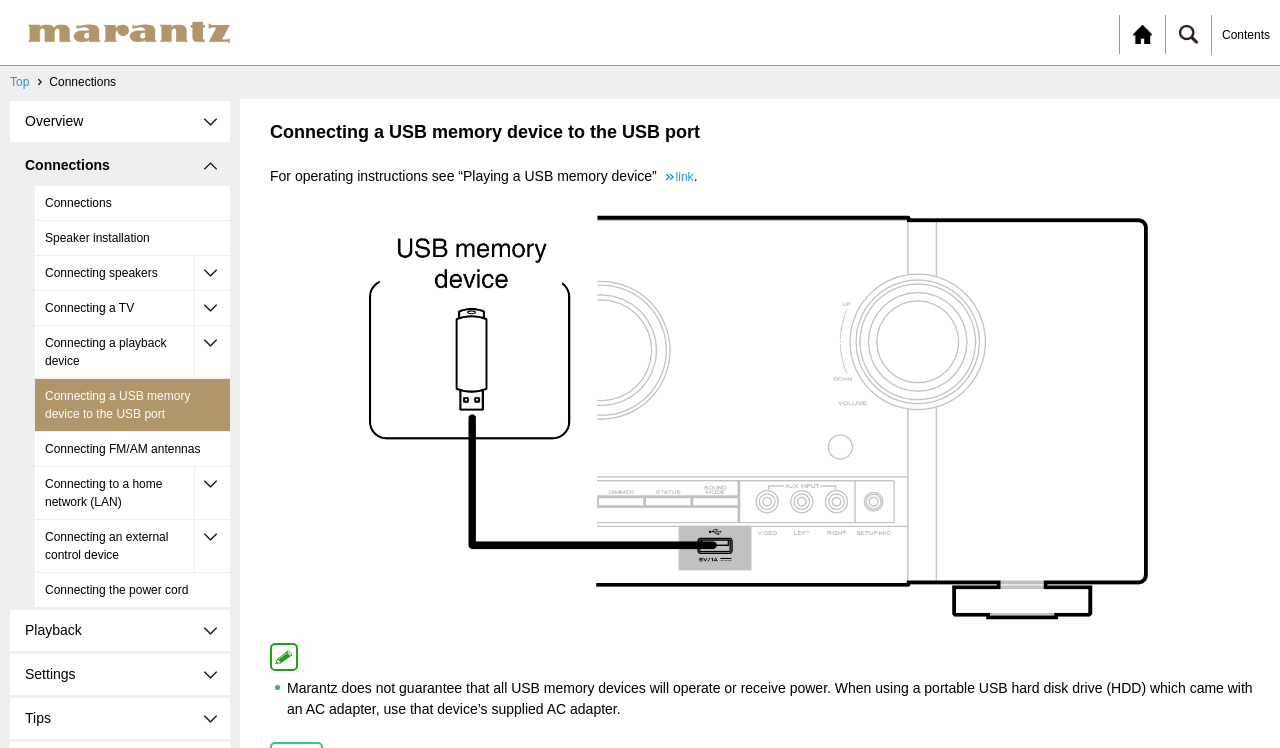Determine the title of the webpage and give its text content.

Connecting a USB memory device to the USB port